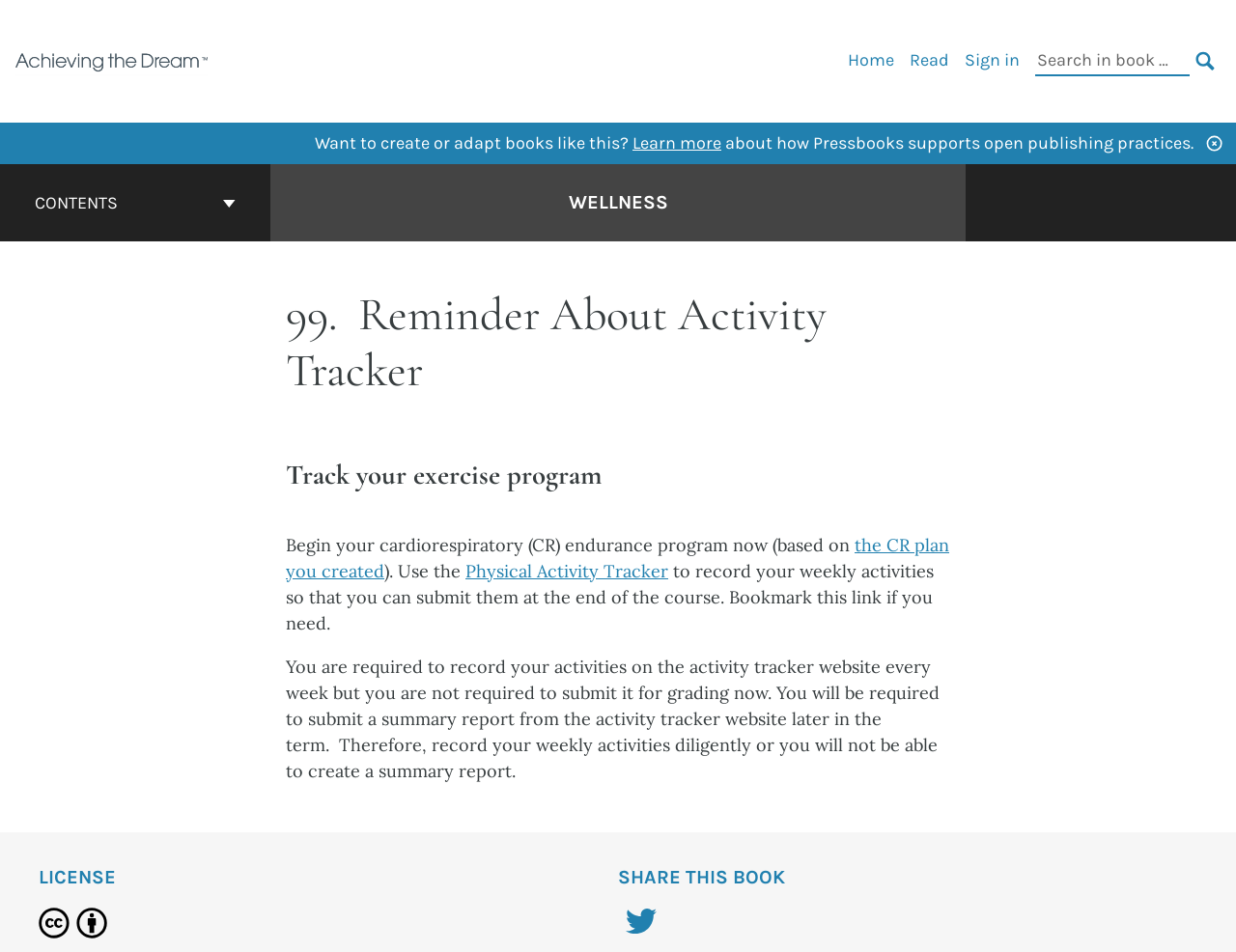What is the name of the book? Refer to the image and provide a one-word or short phrase answer.

Wellness